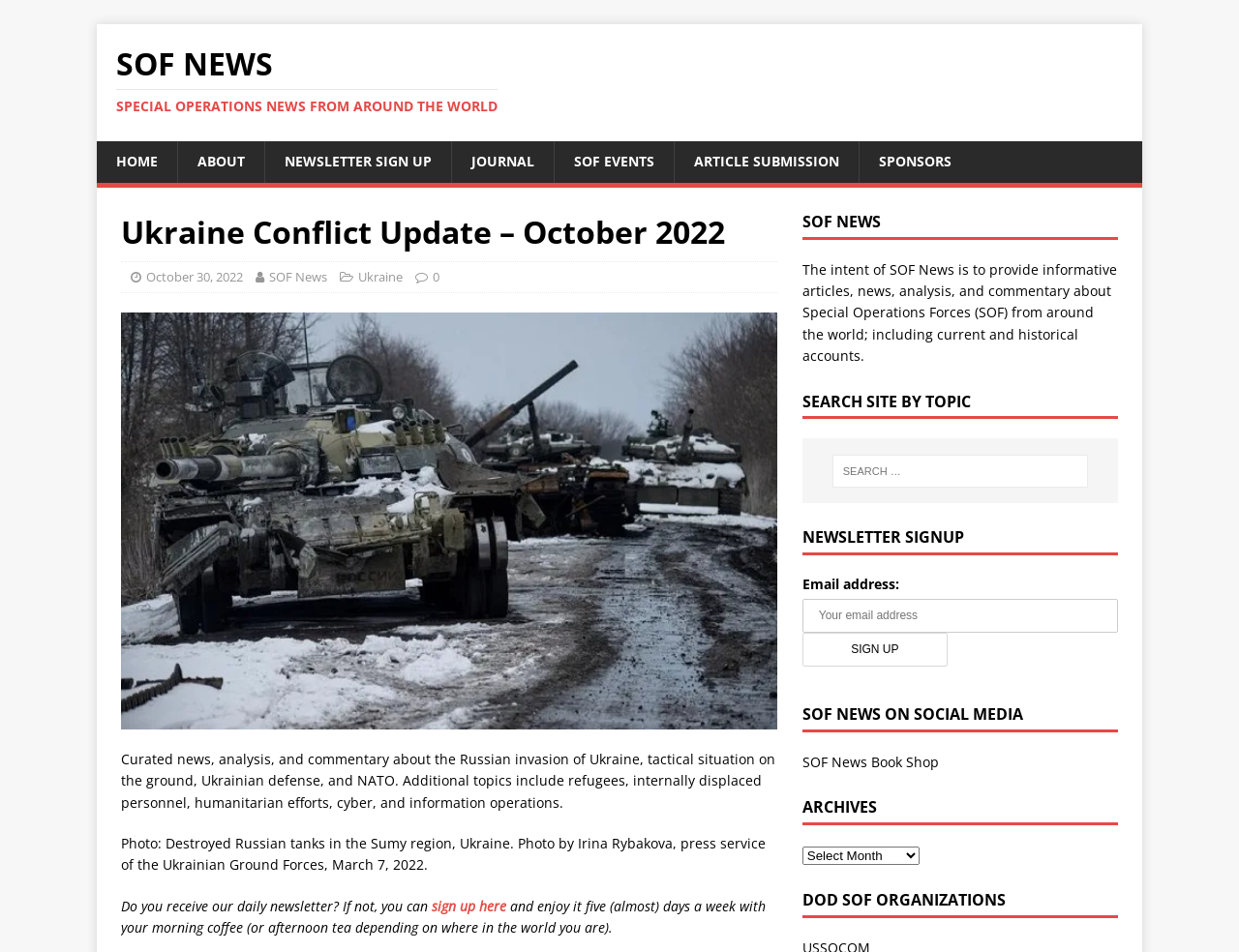What is the topic of the article?
Kindly offer a detailed explanation using the data available in the image.

I found the answer by examining the heading 'Ukraine Conflict Update – October 2022' which is located below the top navigation bar.